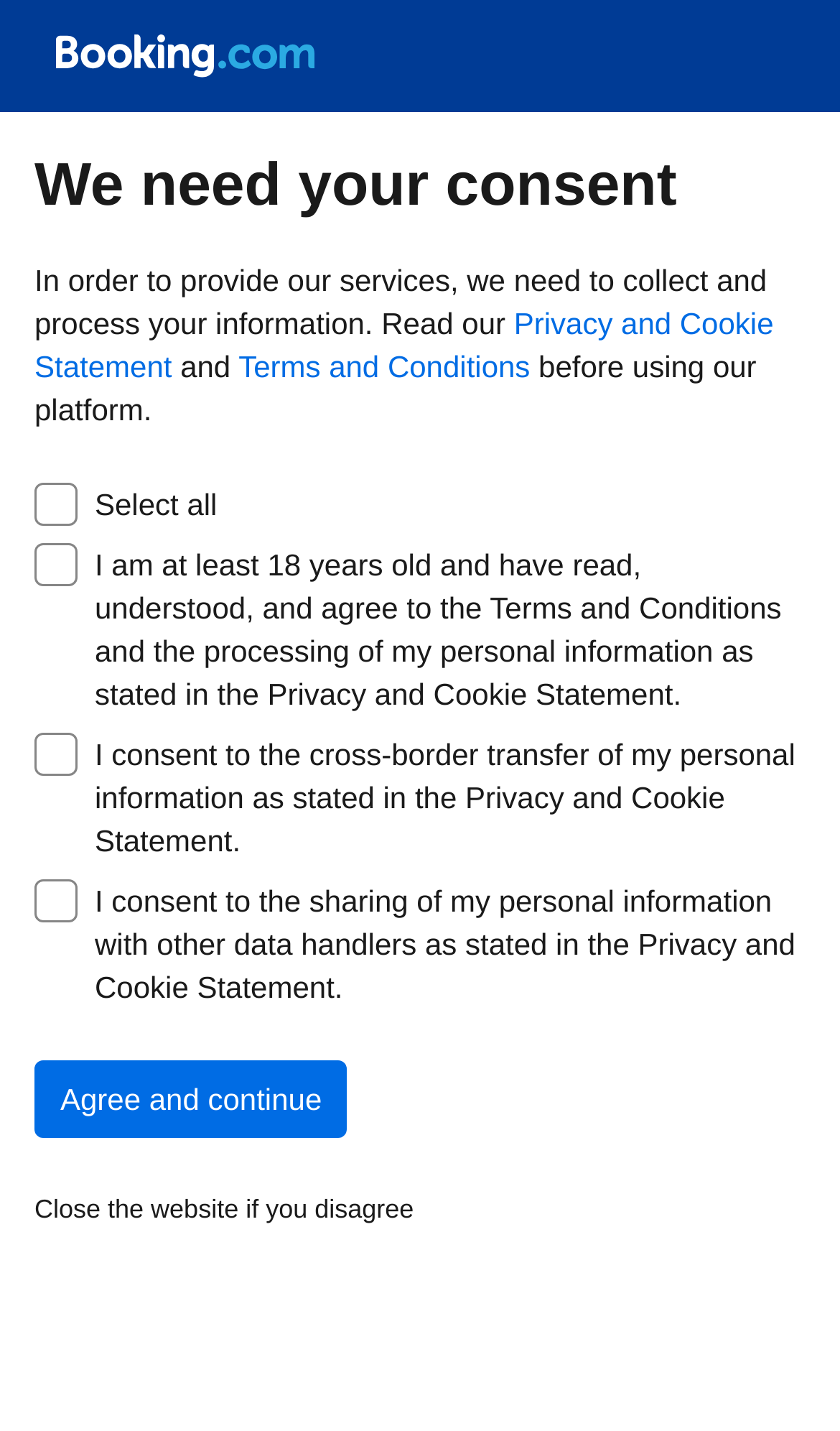Bounding box coordinates should be provided in the format (top-left x, top-left y, bottom-right x, bottom-right y) with all values between 0 and 1. Identify the bounding box for this UI element: Agree and continue

[0.041, 0.741, 0.414, 0.795]